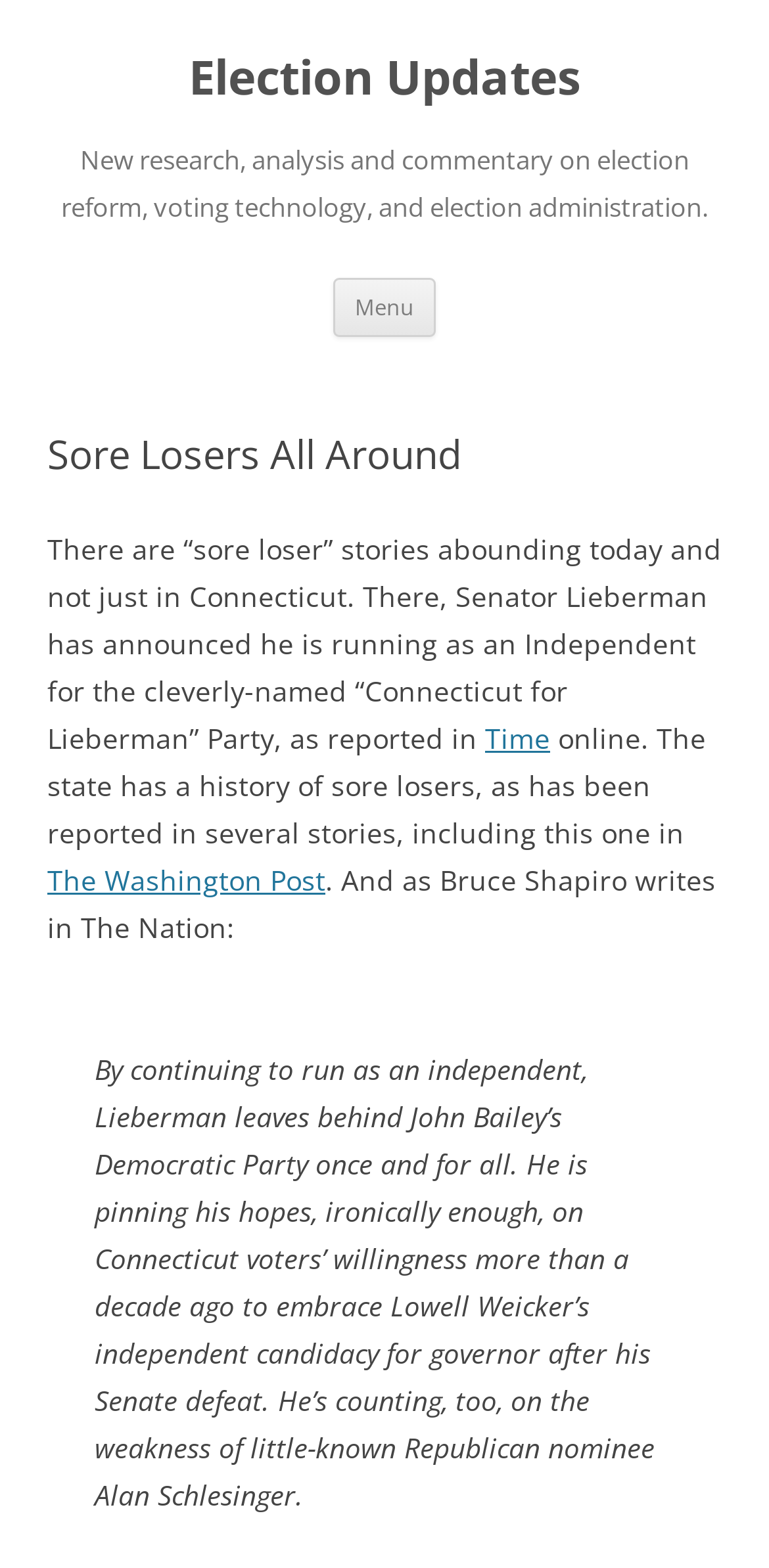What is the main topic of this webpage?
Use the information from the screenshot to give a comprehensive response to the question.

Based on the heading elements and the content of the webpage, it appears that the main topic of this webpage is election updates, specifically focusing on election reform, voting technology, and election administration.